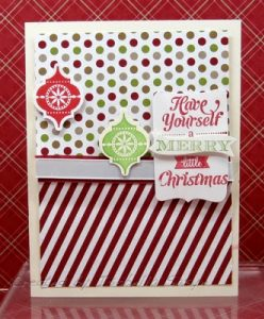Give a detailed account of the visual elements in the image.

The image features a beautifully crafted holiday card designed by Isabella, showcasing a festive theme. The card features a vibrant background with alternating patterns: a section adorned with cheerful polka dots in green and red, complemented by a diagonal striped base in bold red and white. Two decorative ornaments are prominently displayed—one red and one green—highlighting intricate designs that evoke a sense of traditional Christmas spirit. At the center, the message reads, "Have Yourself a Merry Christmas," beautifully scripted and sure to spread joy during the holiday season. This card exemplifies a charming blend of creativity and seasonal cheer, perfect for sharing warm wishes with loved ones.